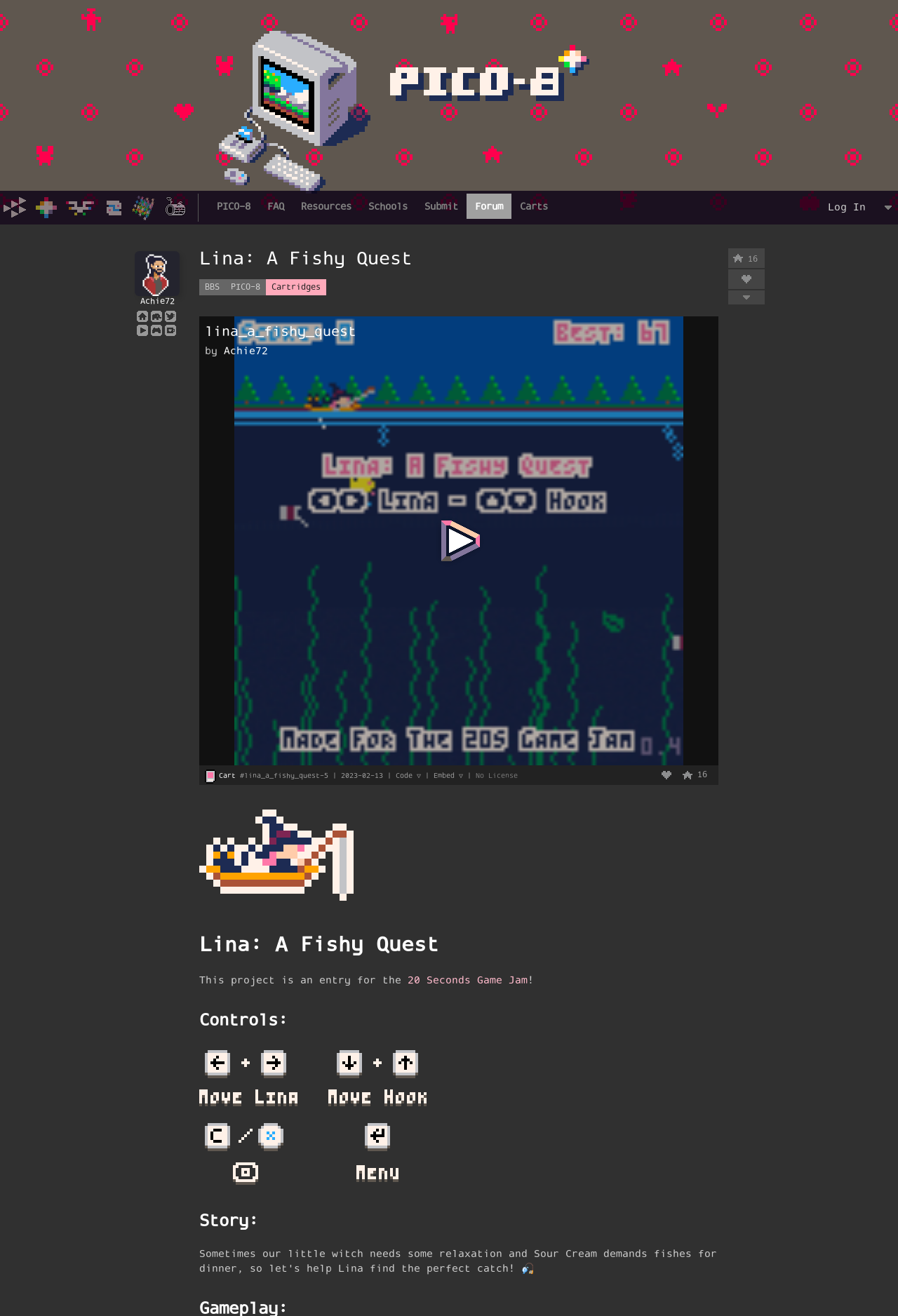Given the following UI element description: "Achie72", find the bounding box coordinates in the webpage screenshot.

[0.147, 0.217, 0.203, 0.234]